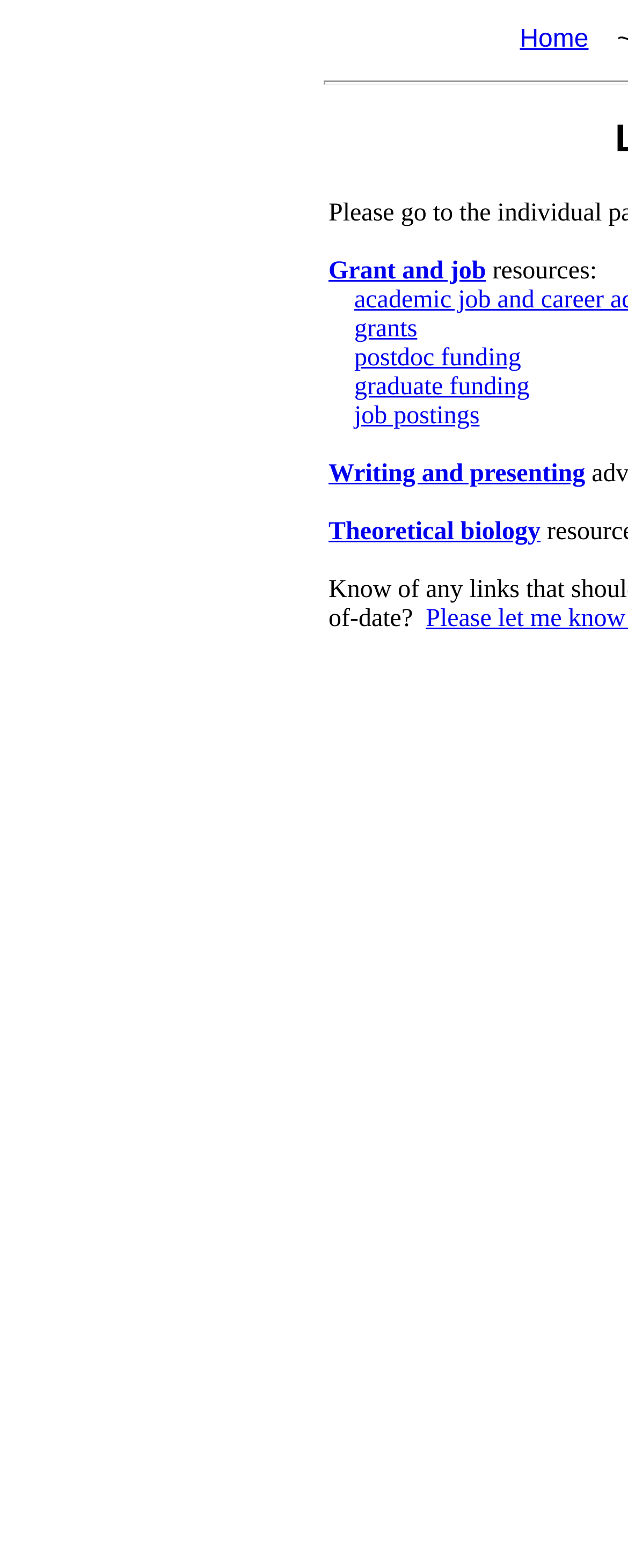Elaborate on the information and visuals displayed on the webpage.

The webpage is titled "The Baskett Lab: Links and Resources". At the top, there is a prominent link to "Home". Below the "Home" link, there are several links and text elements arranged horizontally. 

To the left, there are three links: "Grant and job", "grants", and "job postings". These links are positioned close to each other, with some whitespace in between. 

To the right of the "Grant and job" link, there is a text element with the label "resources:". This is followed by three more links: "postdoc funding", "graduate funding", and "Writing and presenting". These links are also positioned close to each other, with some whitespace in between. 

Further to the right, there is another link titled "Theoretical biology". This link is positioned at the same level as the previous links, but slightly below them. 

Overall, the webpage appears to be a resource page with various links to different topics related to the Baskett Lab.